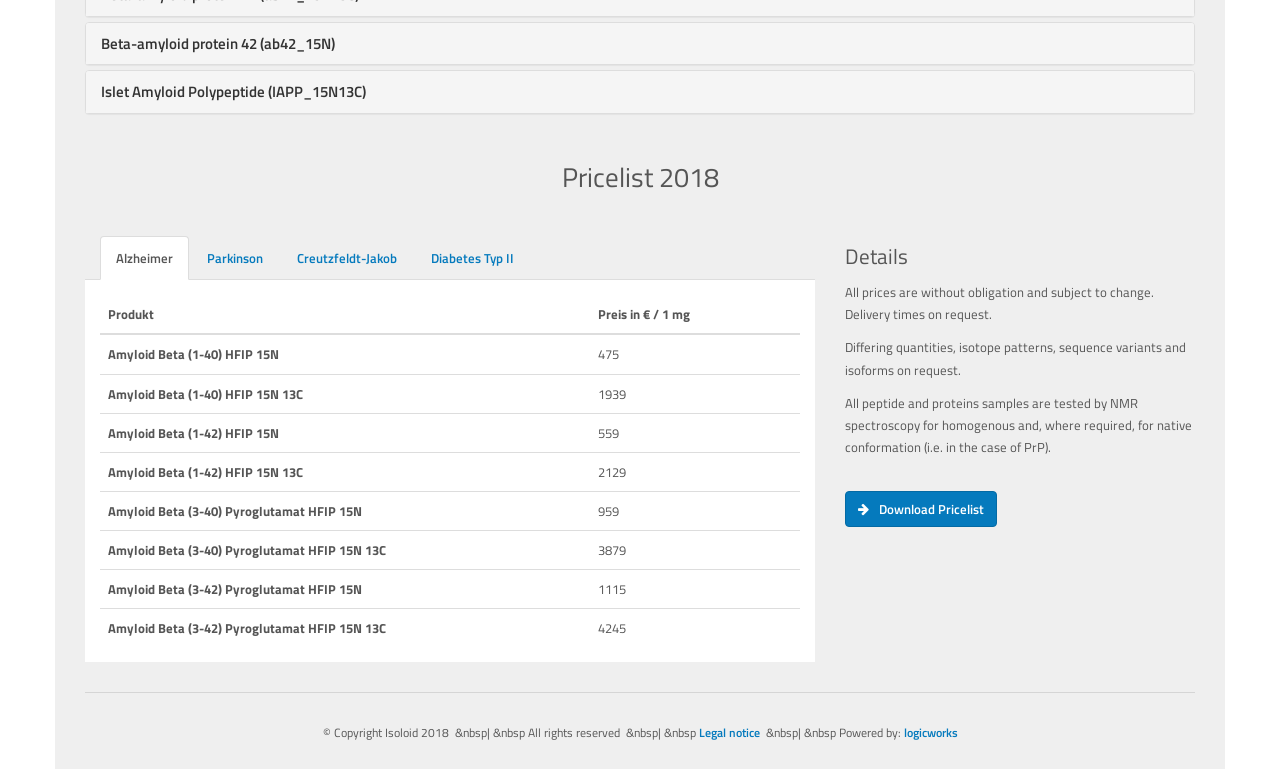Find the bounding box coordinates of the area to click in order to follow the instruction: "View the 'Alzheimer' tab".

[0.078, 0.307, 0.148, 0.365]